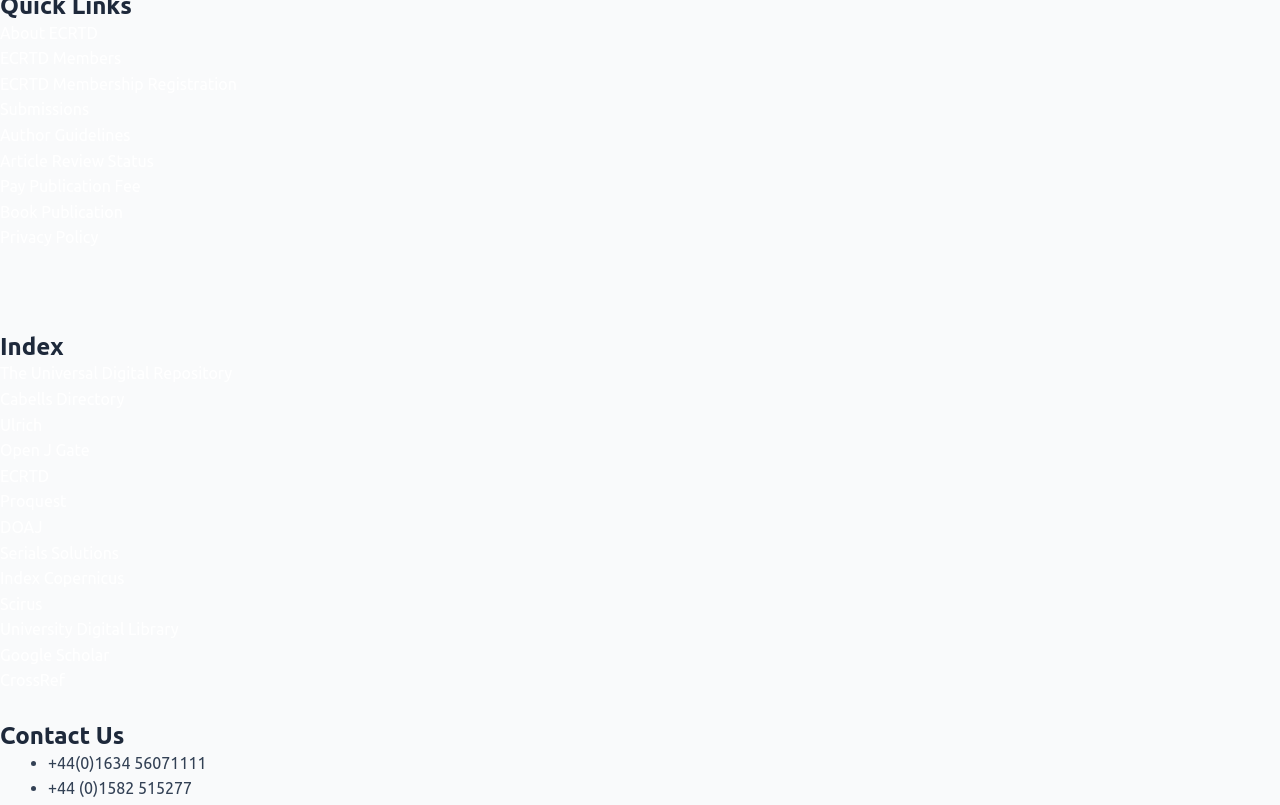Locate the bounding box coordinates of the element to click to perform the following action: 'View Author Guidelines'. The coordinates should be given as four float values between 0 and 1, in the form of [left, top, right, bottom].

[0.0, 0.157, 0.102, 0.179]